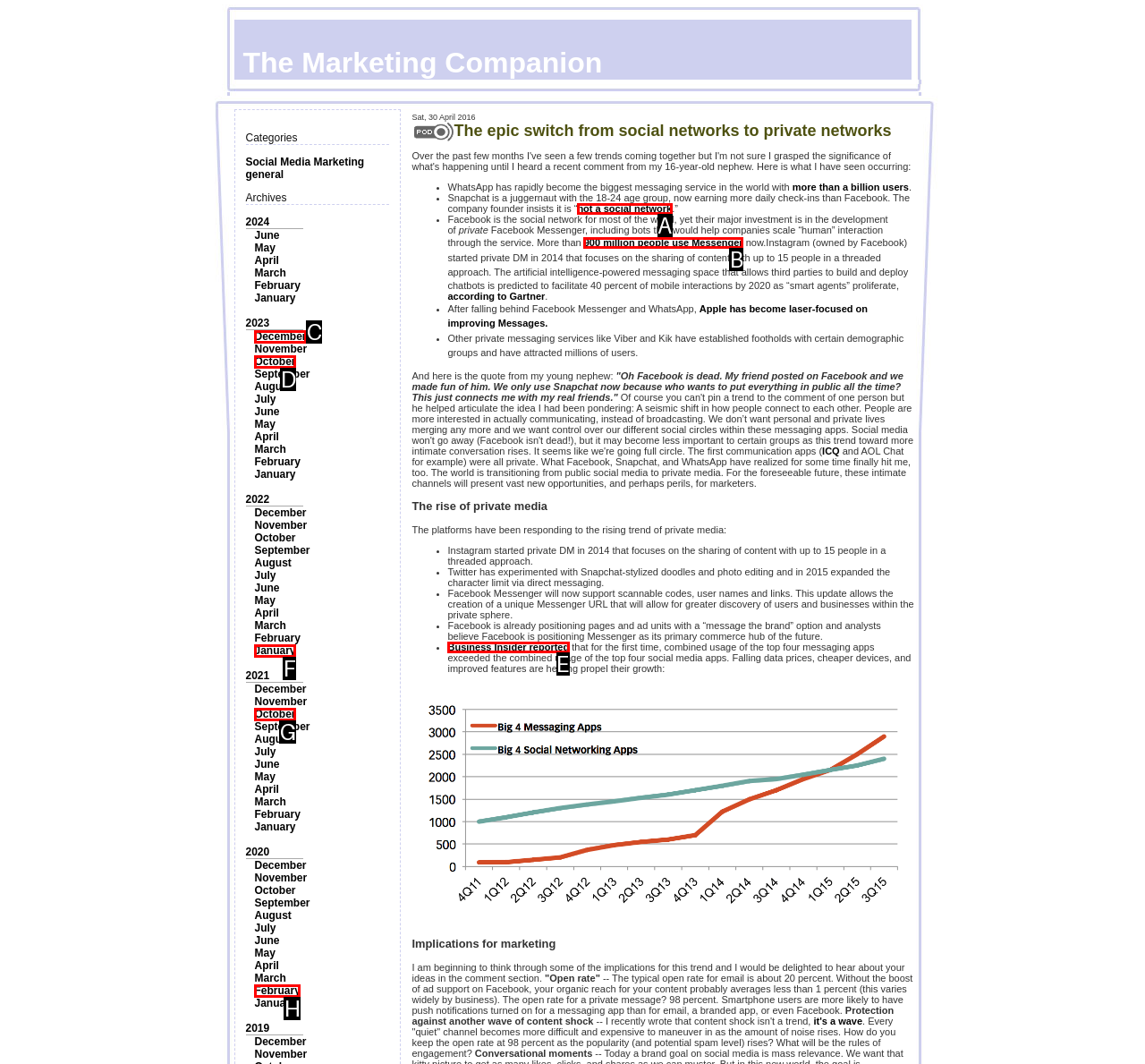Which UI element corresponds to this description: Back to Top
Reply with the letter of the correct option.

None